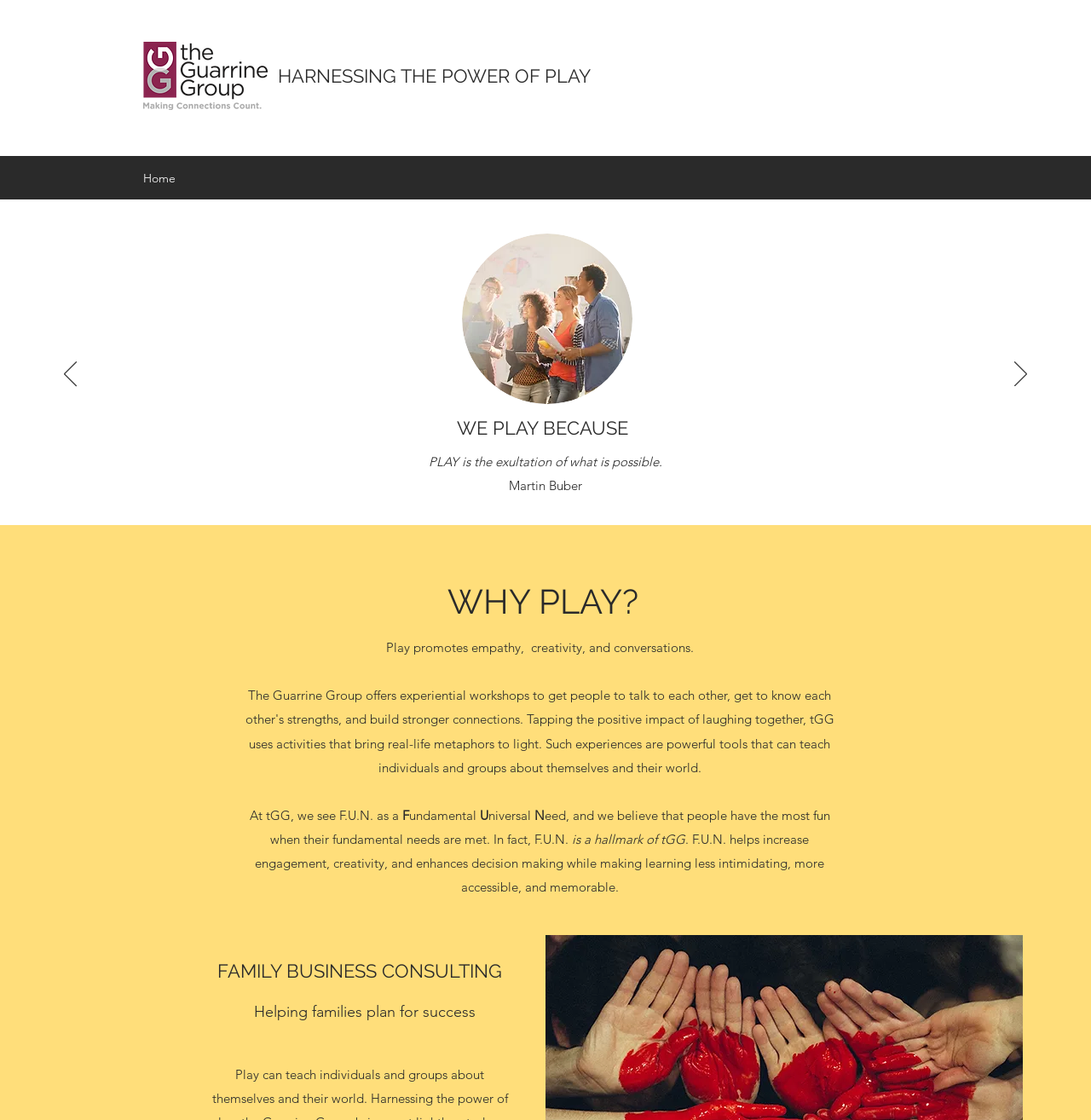Locate the UI element described by Home and provide its bounding box coordinates. Use the format (top-left x, top-left y, bottom-right x, bottom-right y) with all values as floating point numbers between 0 and 1.

[0.123, 0.148, 0.169, 0.171]